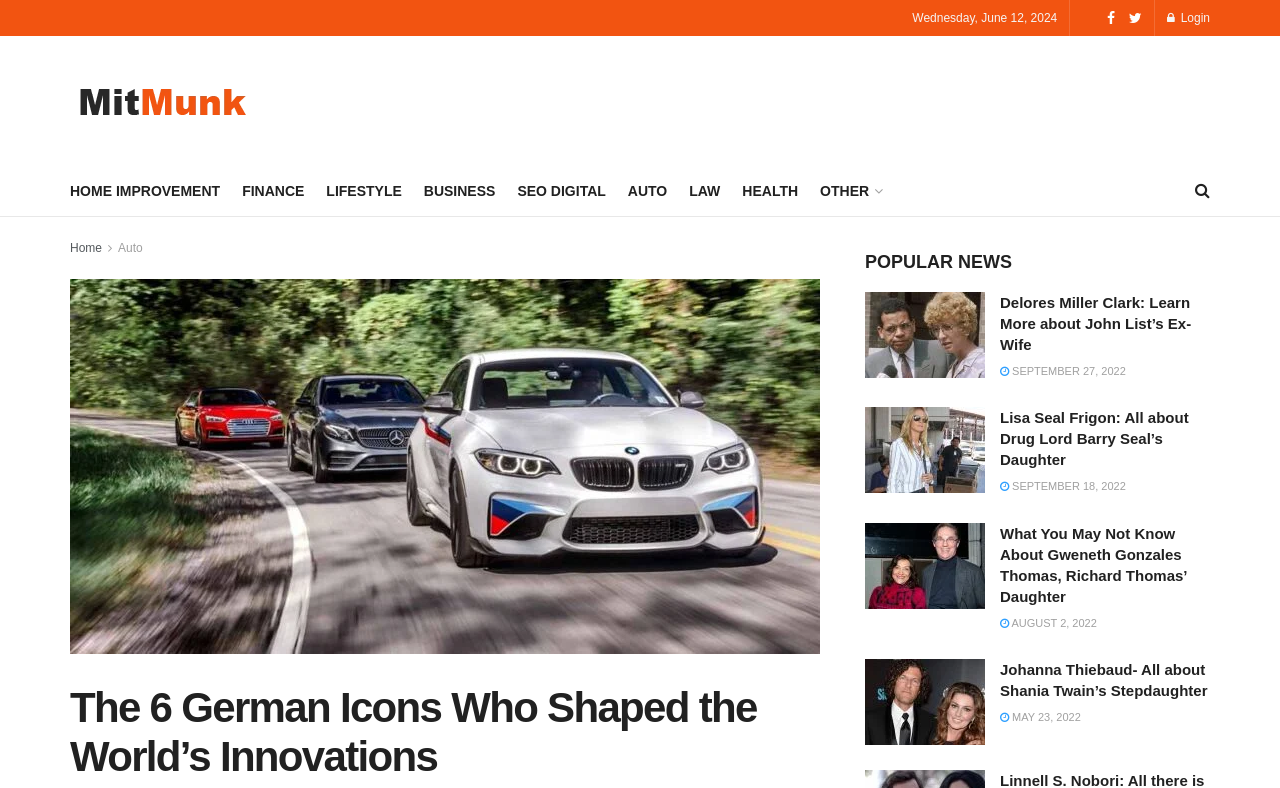Give a one-word or one-phrase response to the question: 
How many articles are displayed in the 'POPULAR NEWS' section?

4